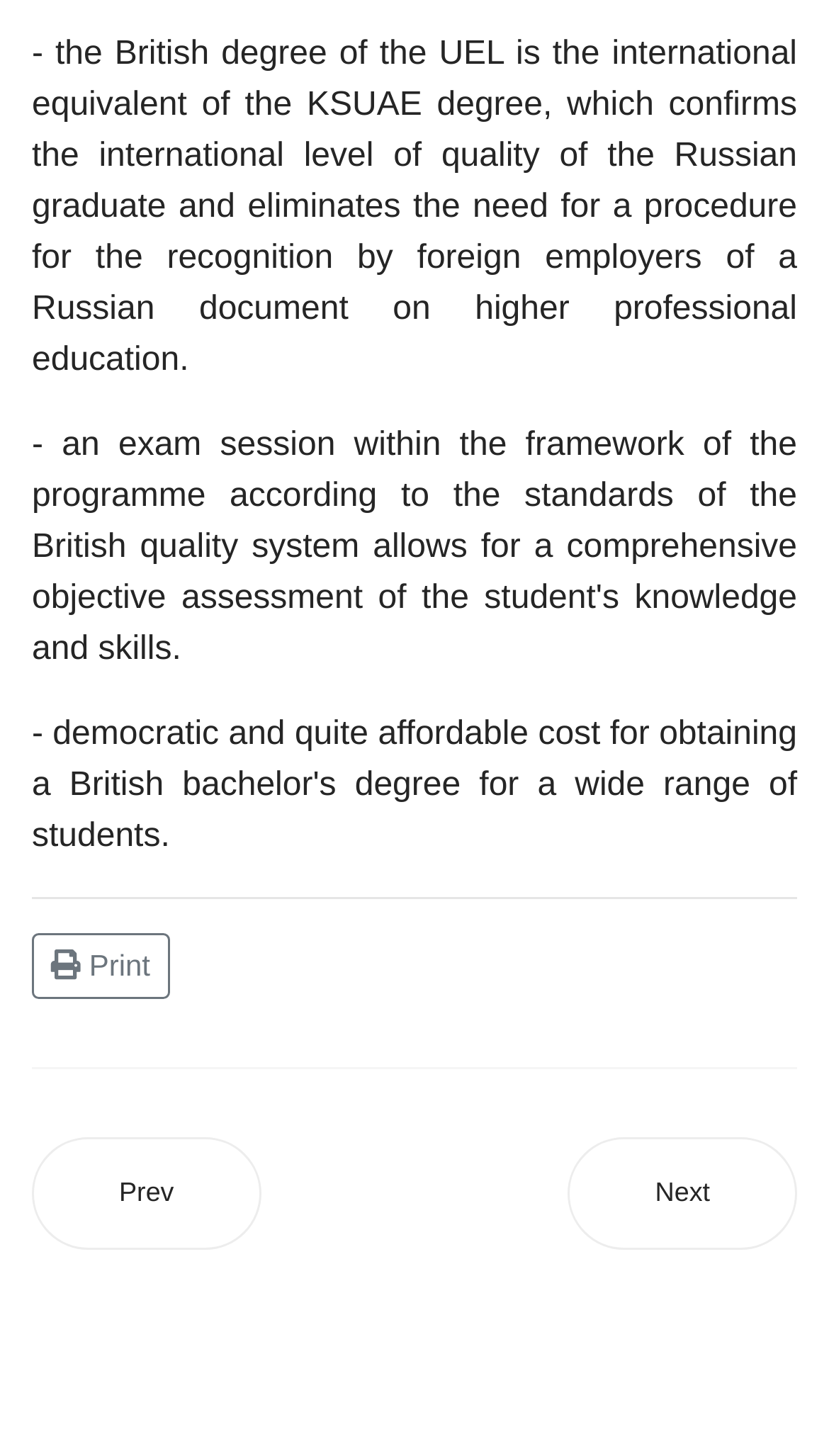What is the purpose of the Russian document on higher professional education?
Please answer the question with as much detail as possible using the screenshot.

According to the second StaticText element, the Russian document on higher professional education needs to be recognized by foreign employers, but this procedure is eliminated by the international level of quality of the Russian graduate.